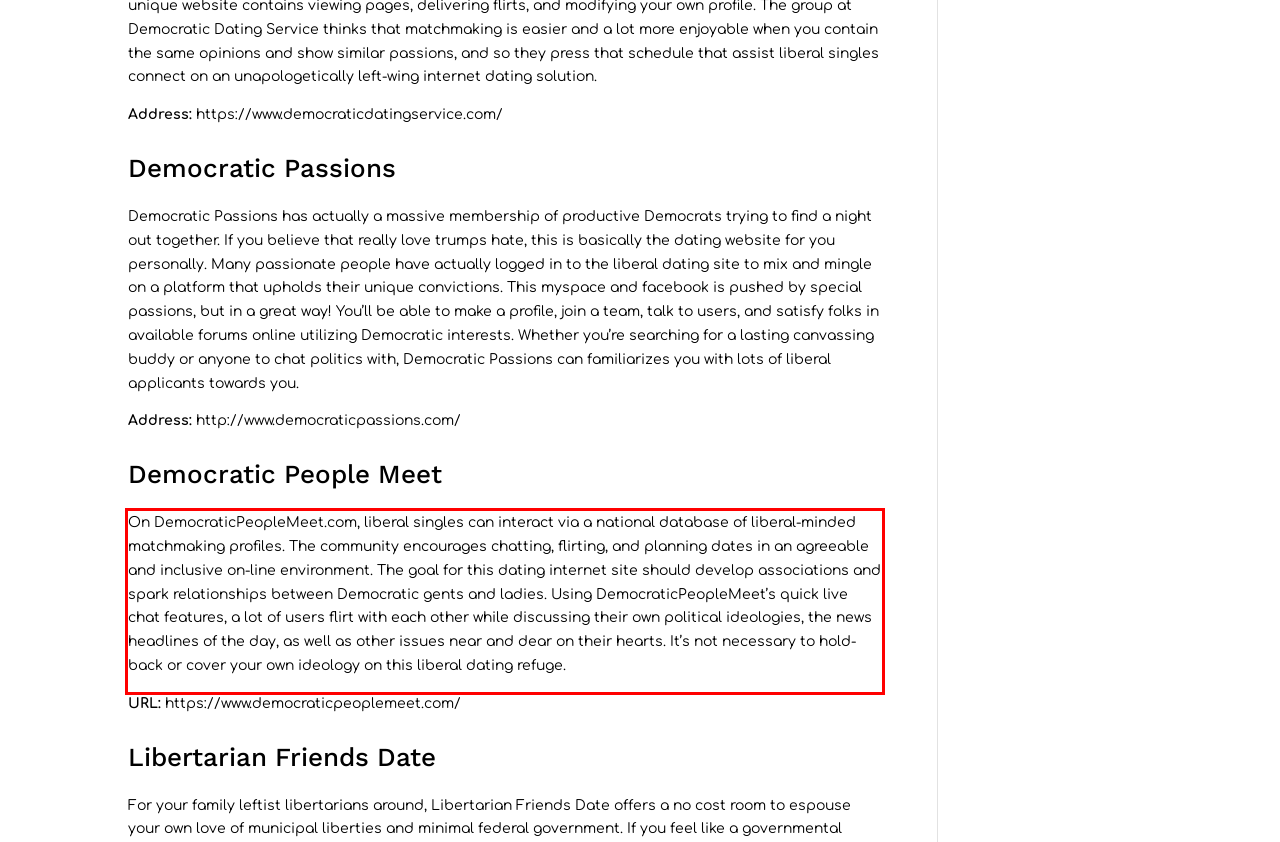Extract and provide the text found inside the red rectangle in the screenshot of the webpage.

On DemocraticPeopleMeet.com, liberal singles can interact via a national database of liberal-minded matchmaking profiles. The community encourages chatting, flirting, and planning dates in an agreeable and inclusive on-line environment. The goal for this dating internet site should develop associations and spark relationships between Democratic gents and ladies. Using DemocraticPeopleMeet’s quick live chat features, a lot of users flirt with each other while discussing their own political ideologies, the news headlines of the day, as well as other issues near and dear on their hearts. It’s not necessary to hold-back or cover your own ideology on this liberal dating refuge.